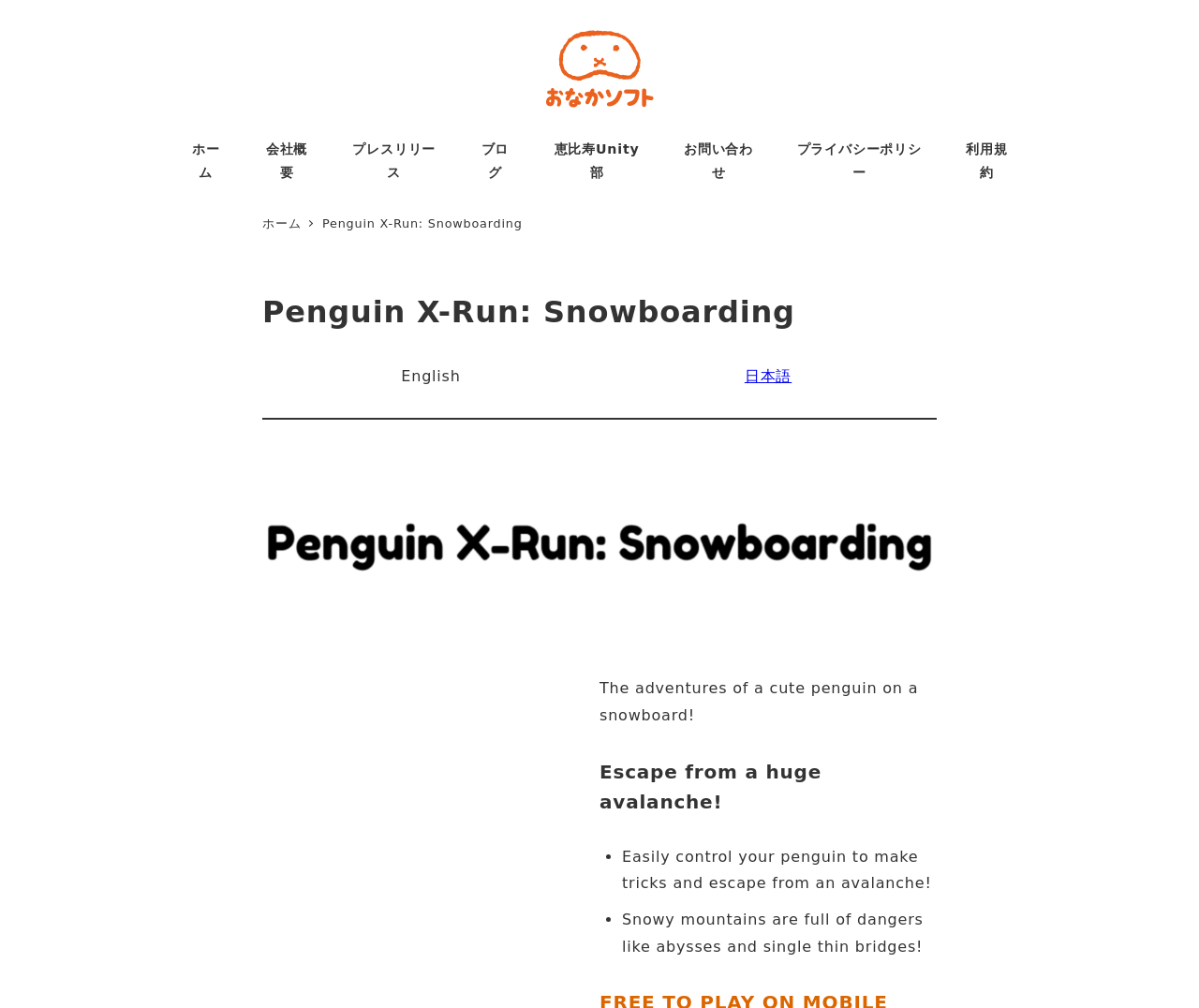What is the name of the game?
Offer a detailed and full explanation in response to the question.

I found the answer by looking at the header section of the webpage, where it says 'Penguin X-Run: Snowboarding' in a large font. This is likely the title of the game being promoted on this webpage.